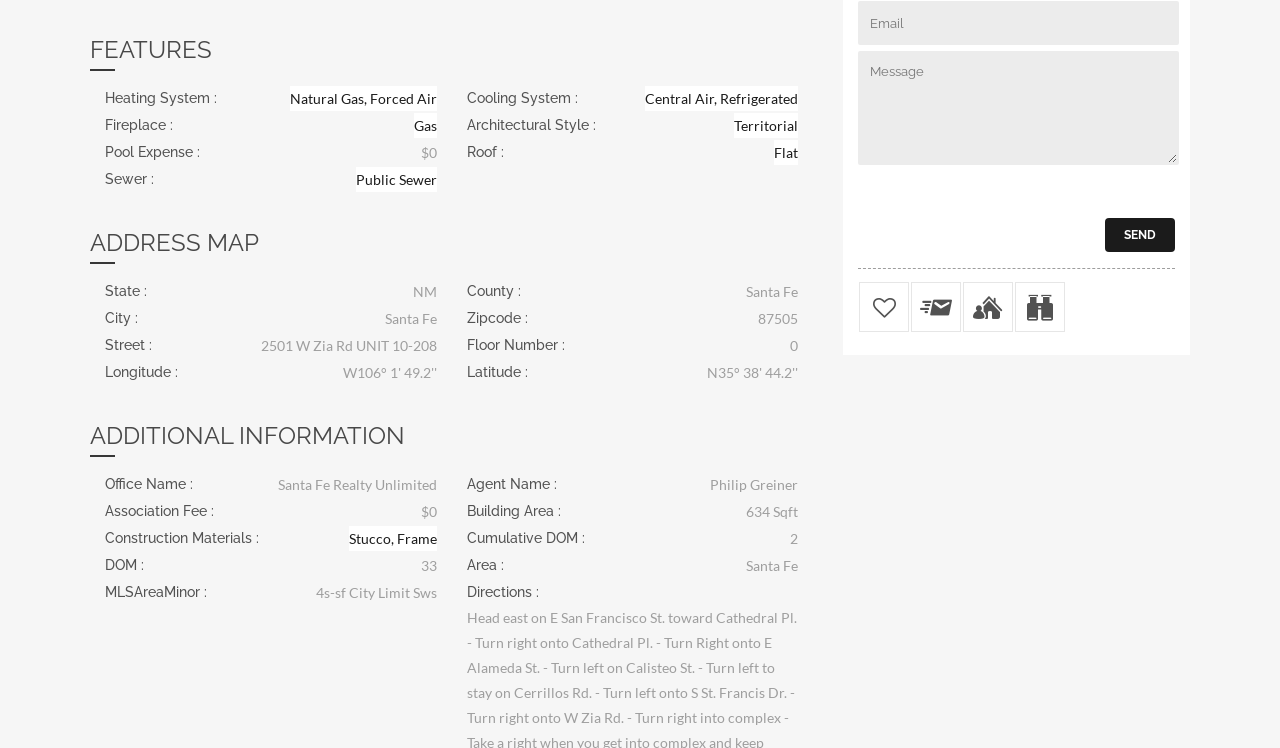Based on what you see in the screenshot, provide a thorough answer to this question: What is the county of the property?

I found the answer by looking at the section that lists the address and location of the property. Under 'County', it says 'Santa Fe'.